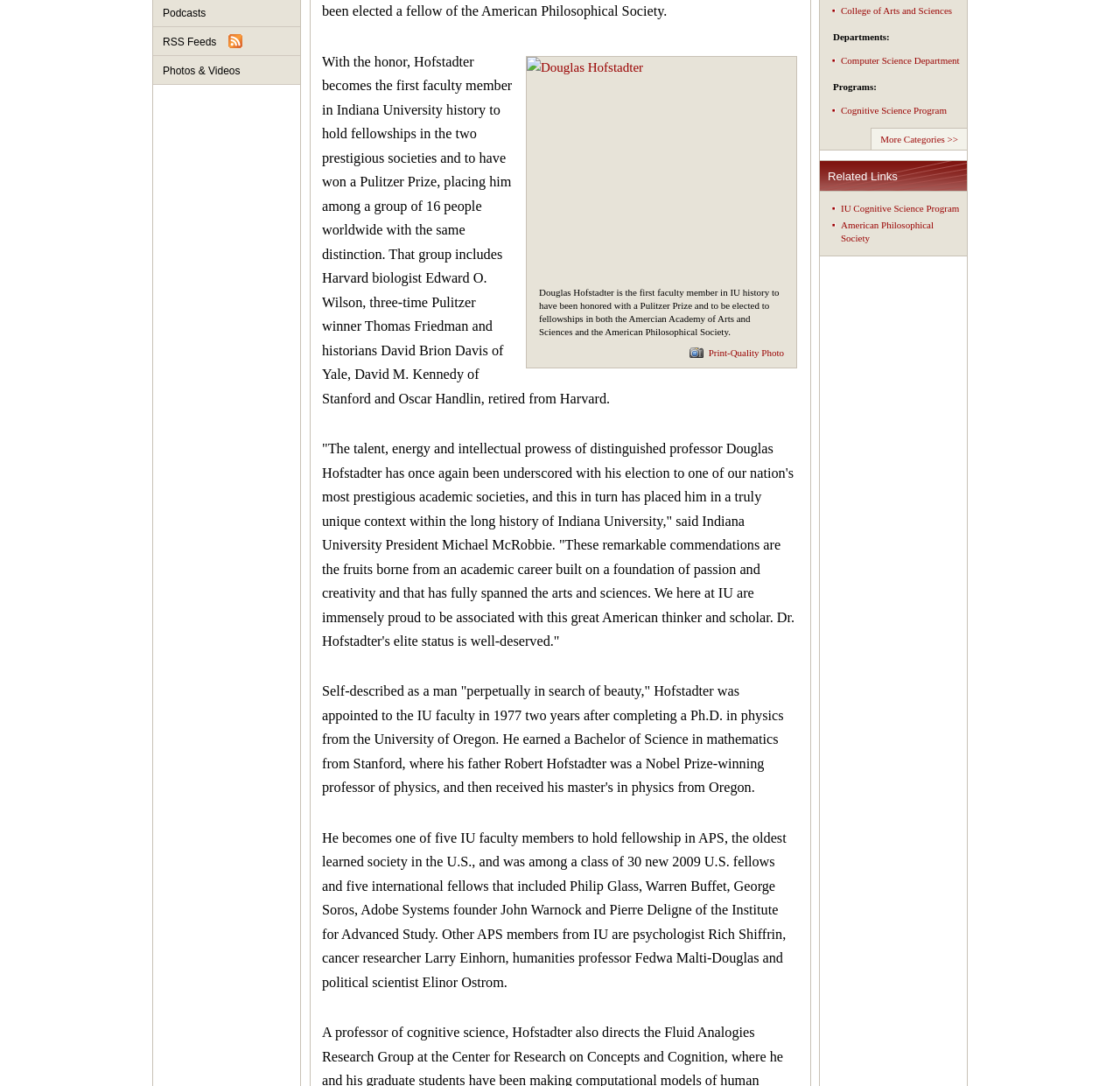Find the bounding box coordinates of the UI element according to this description: "RSS Feeds".

[0.137, 0.025, 0.268, 0.052]